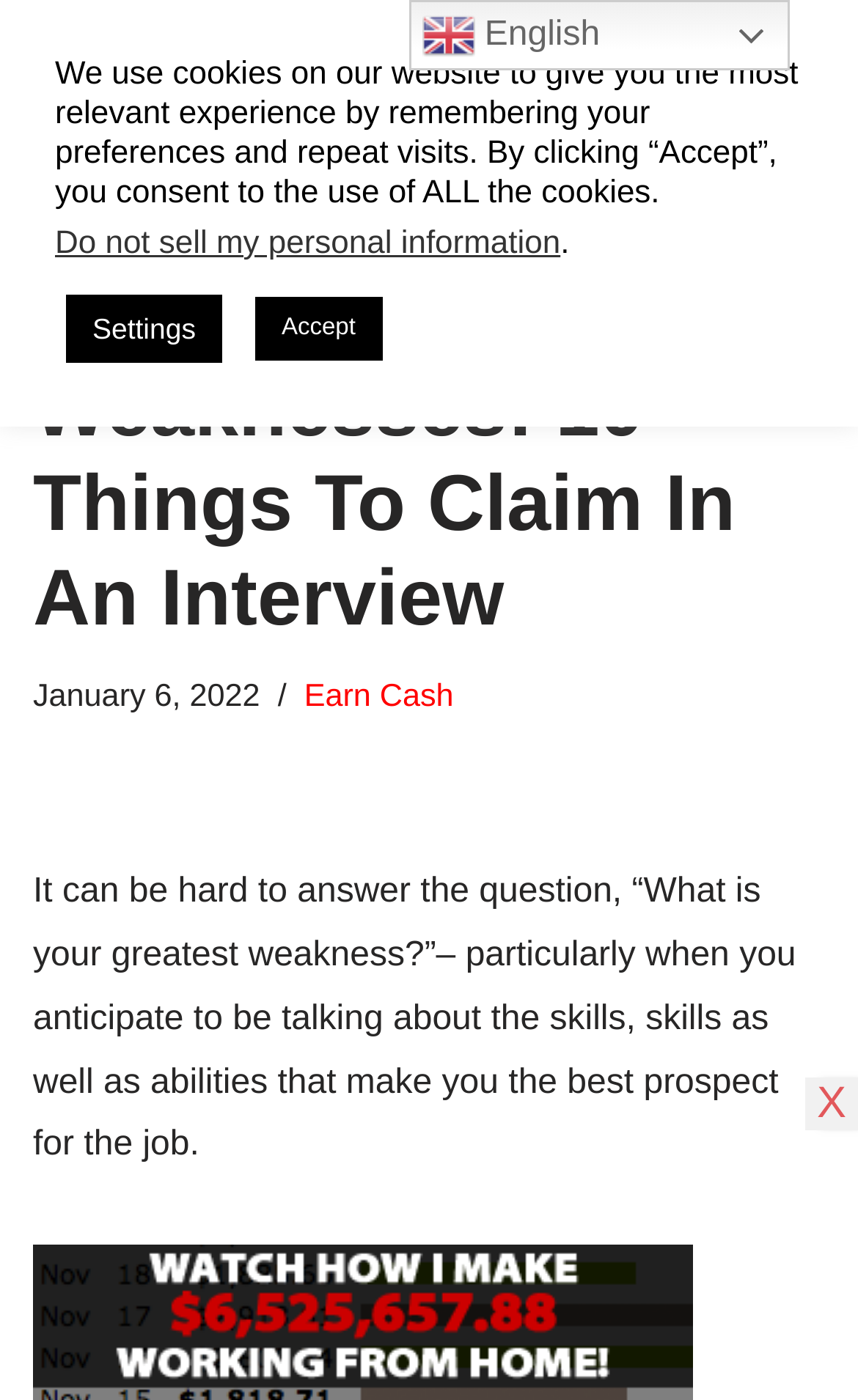Please answer the following question using a single word or phrase: 
What is the purpose of the 'X' button?

To close